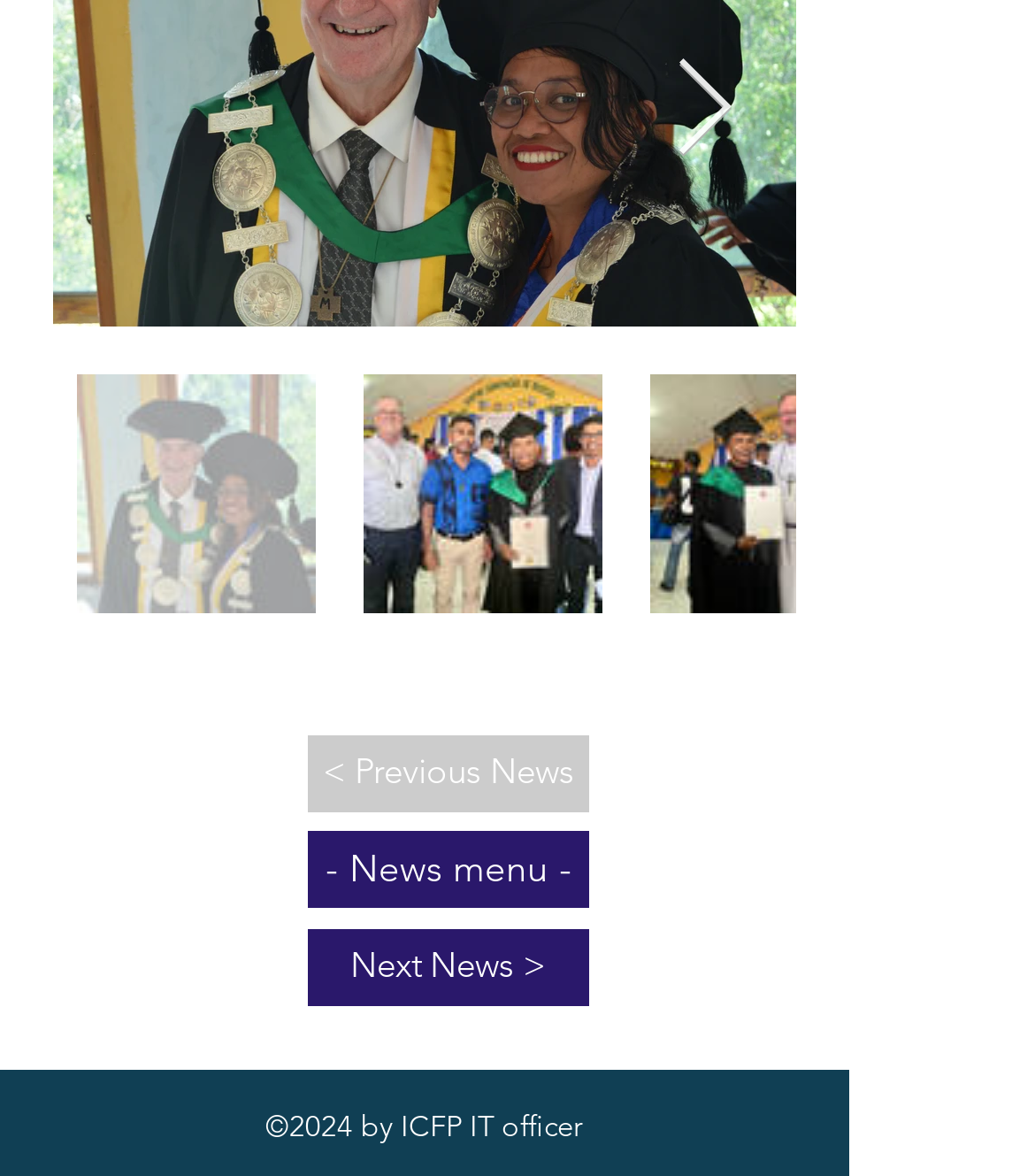Use a single word or phrase to answer the following:
Is the 'Next Item' button an image?

Yes